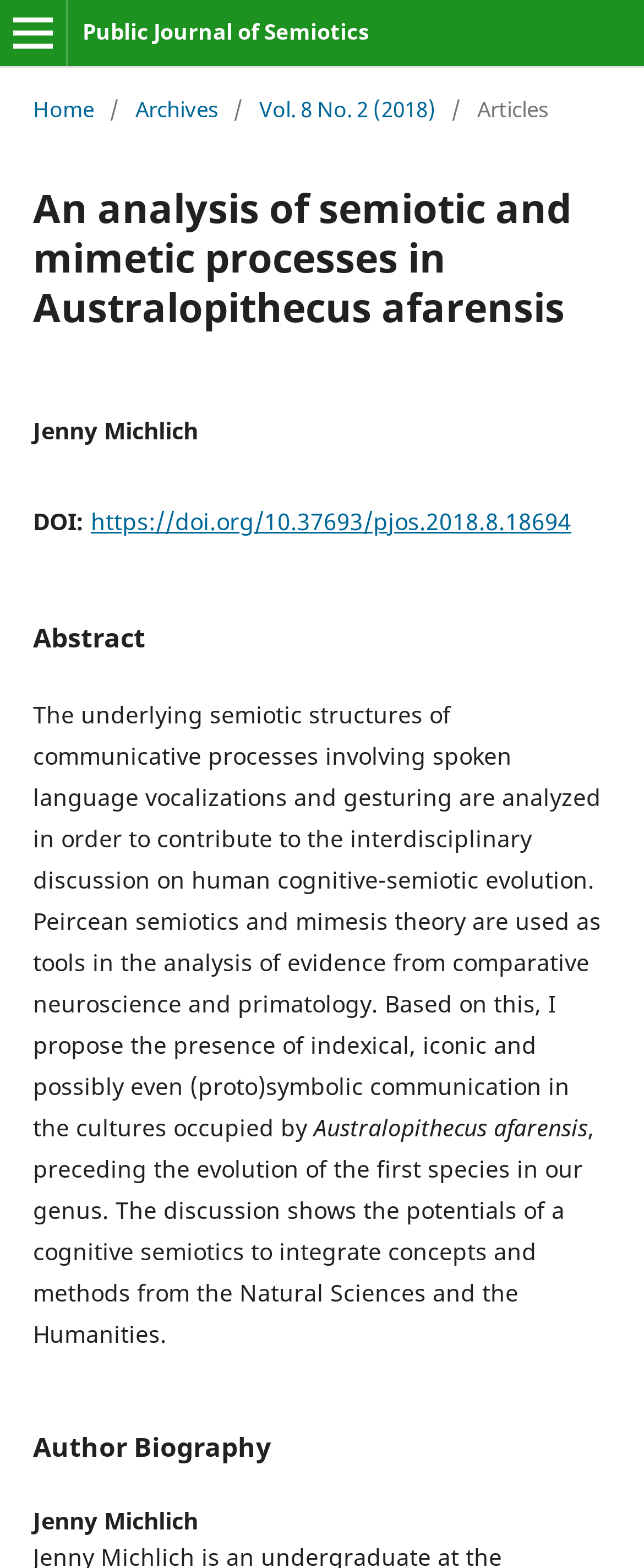Find the bounding box coordinates for the UI element that matches this description: "Open Menu".

[0.0, 0.0, 0.103, 0.042]